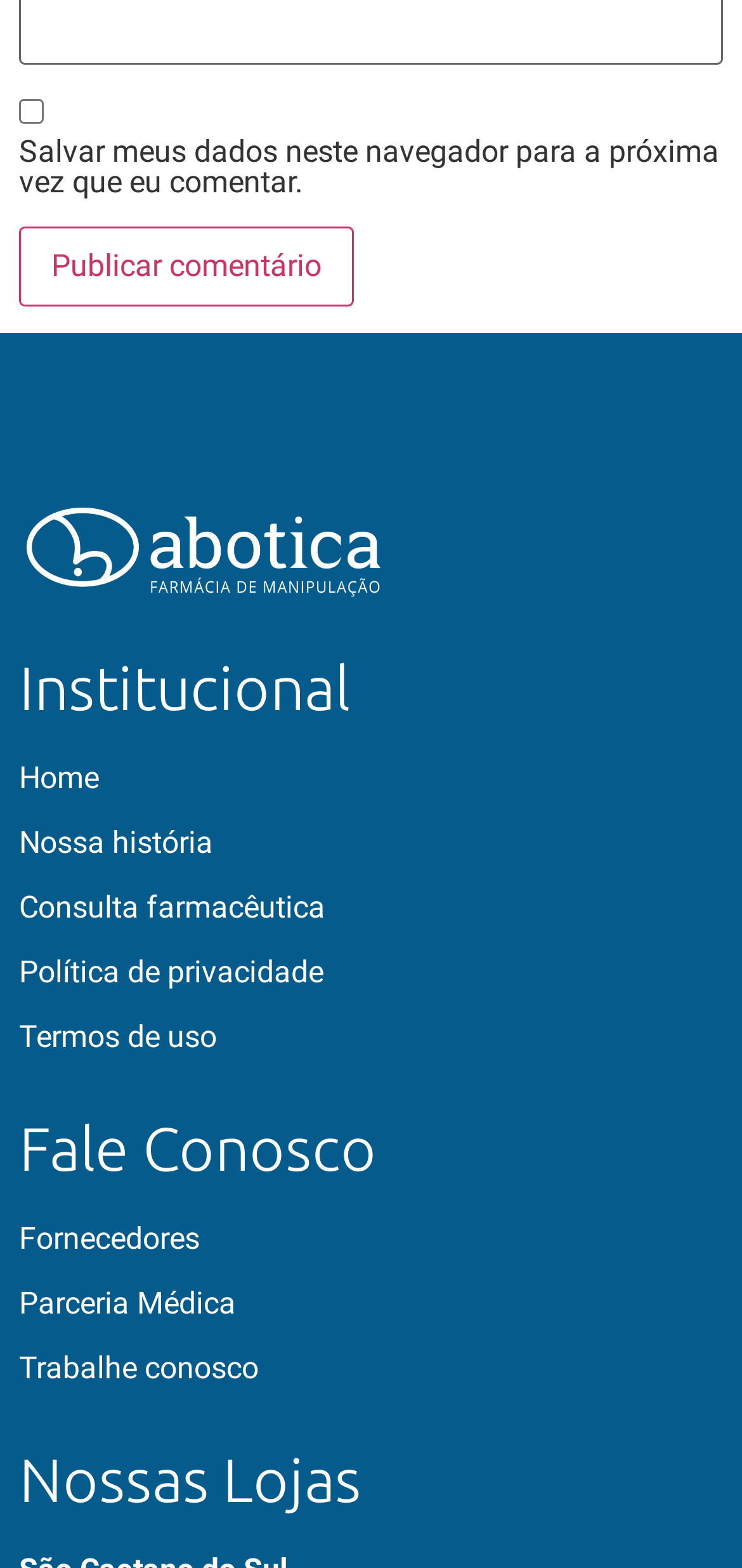Please respond to the question using a single word or phrase:
How many links are under the 'Institucional' heading?

5